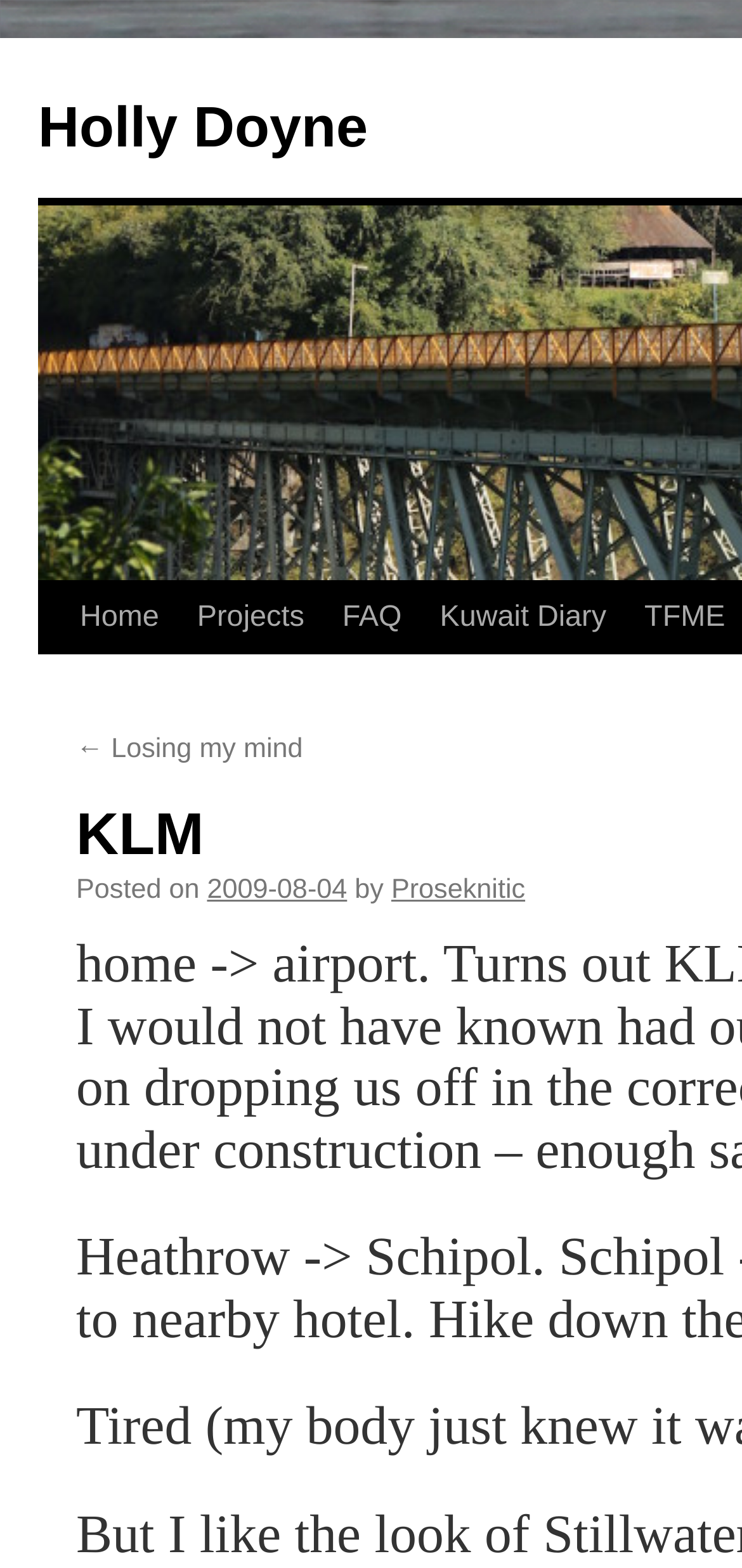Pinpoint the bounding box coordinates of the element to be clicked to execute the instruction: "read FAQ".

[0.436, 0.371, 0.567, 0.417]